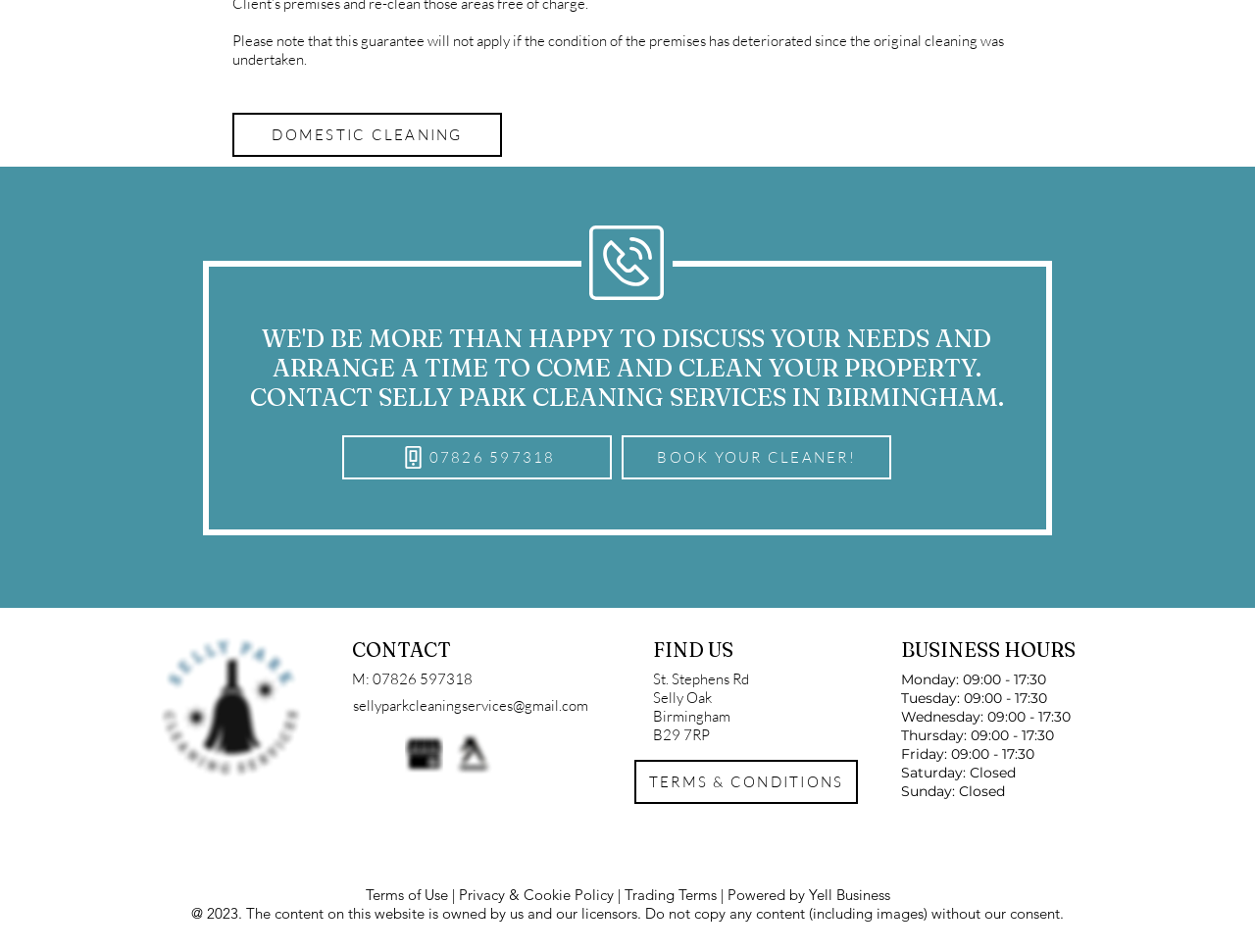What is the name of the company that powered the website?
Answer the question using a single word or phrase, according to the image.

Yell Business